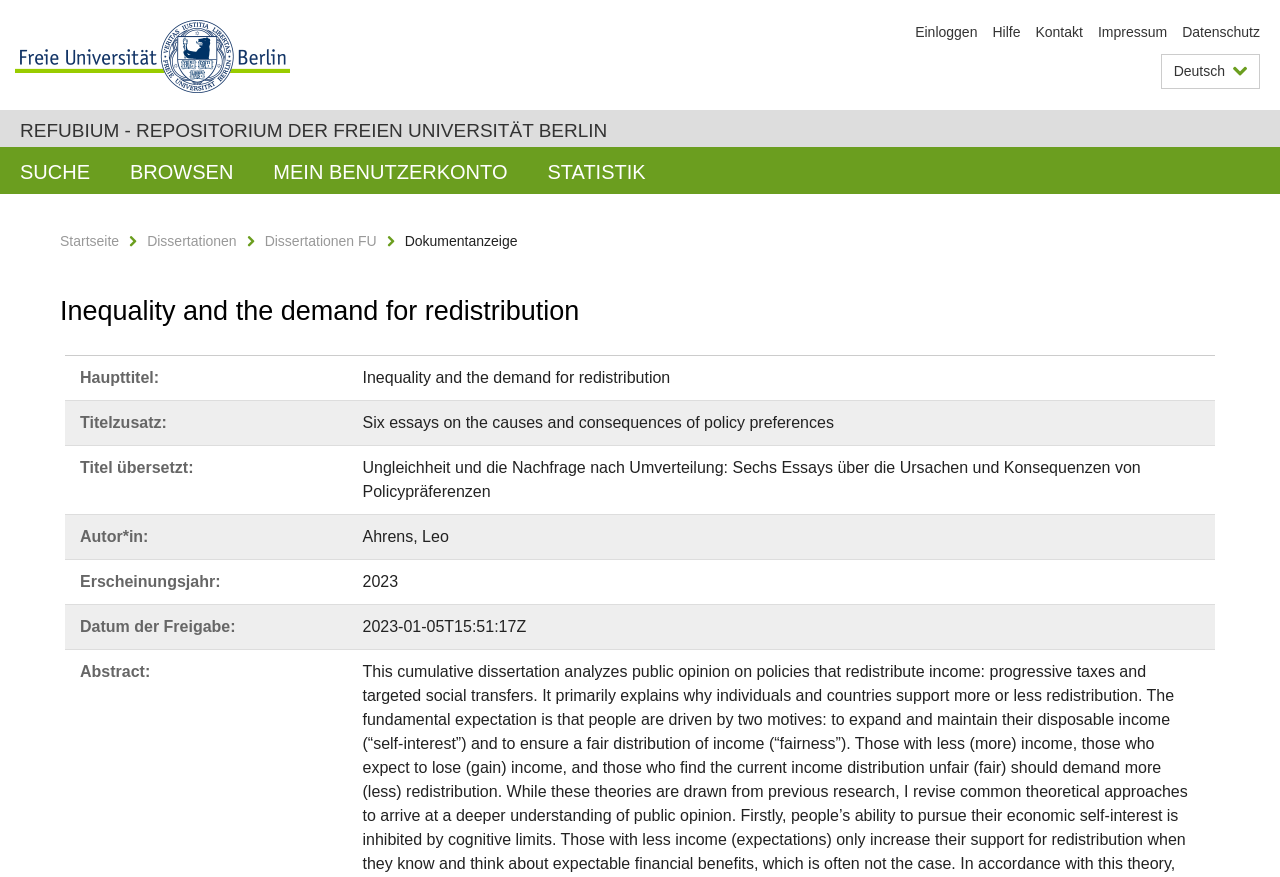Please find the bounding box for the following UI element description. Provide the coordinates in (top-left x, top-left y, bottom-right x, bottom-right y) format, with values between 0 and 1: Mein Benutzerkonto

[0.198, 0.168, 0.412, 0.221]